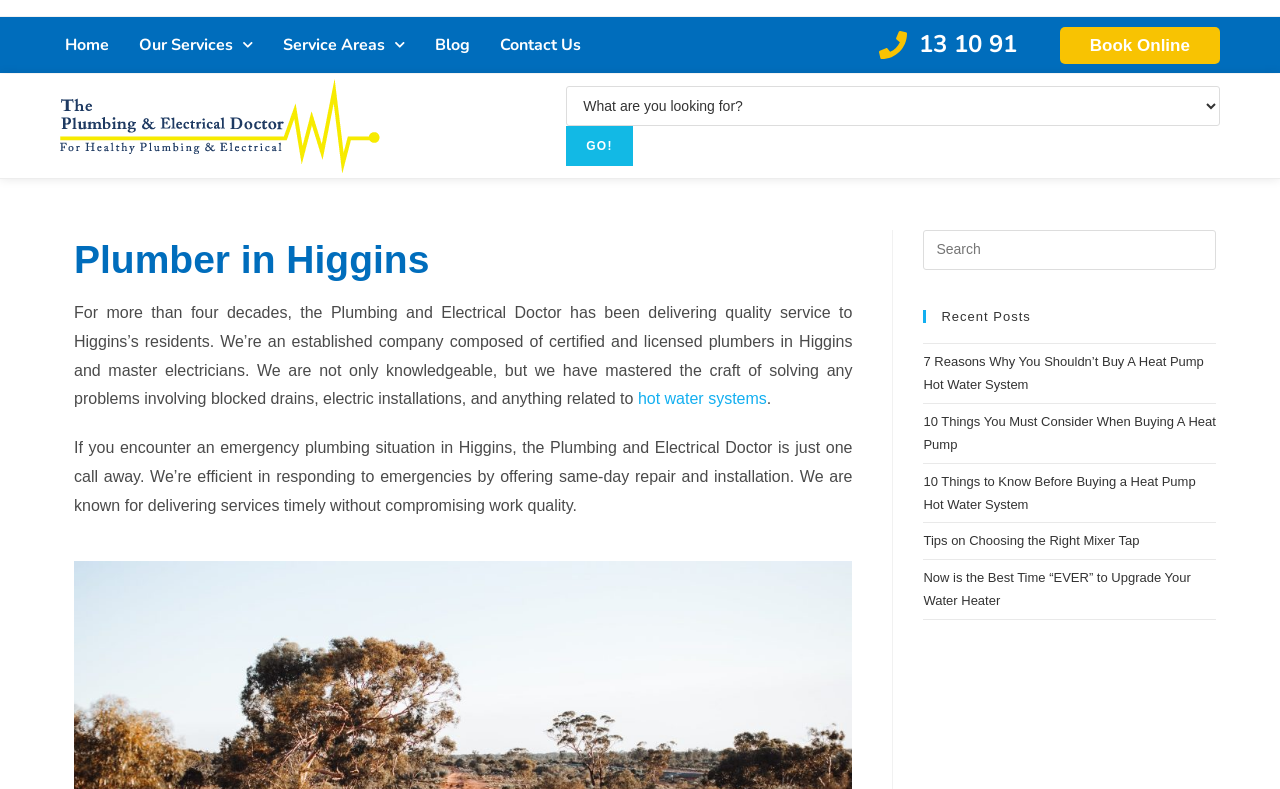Please give a one-word or short phrase response to the following question: 
What type of services does the company provide?

Plumbing and Electrical